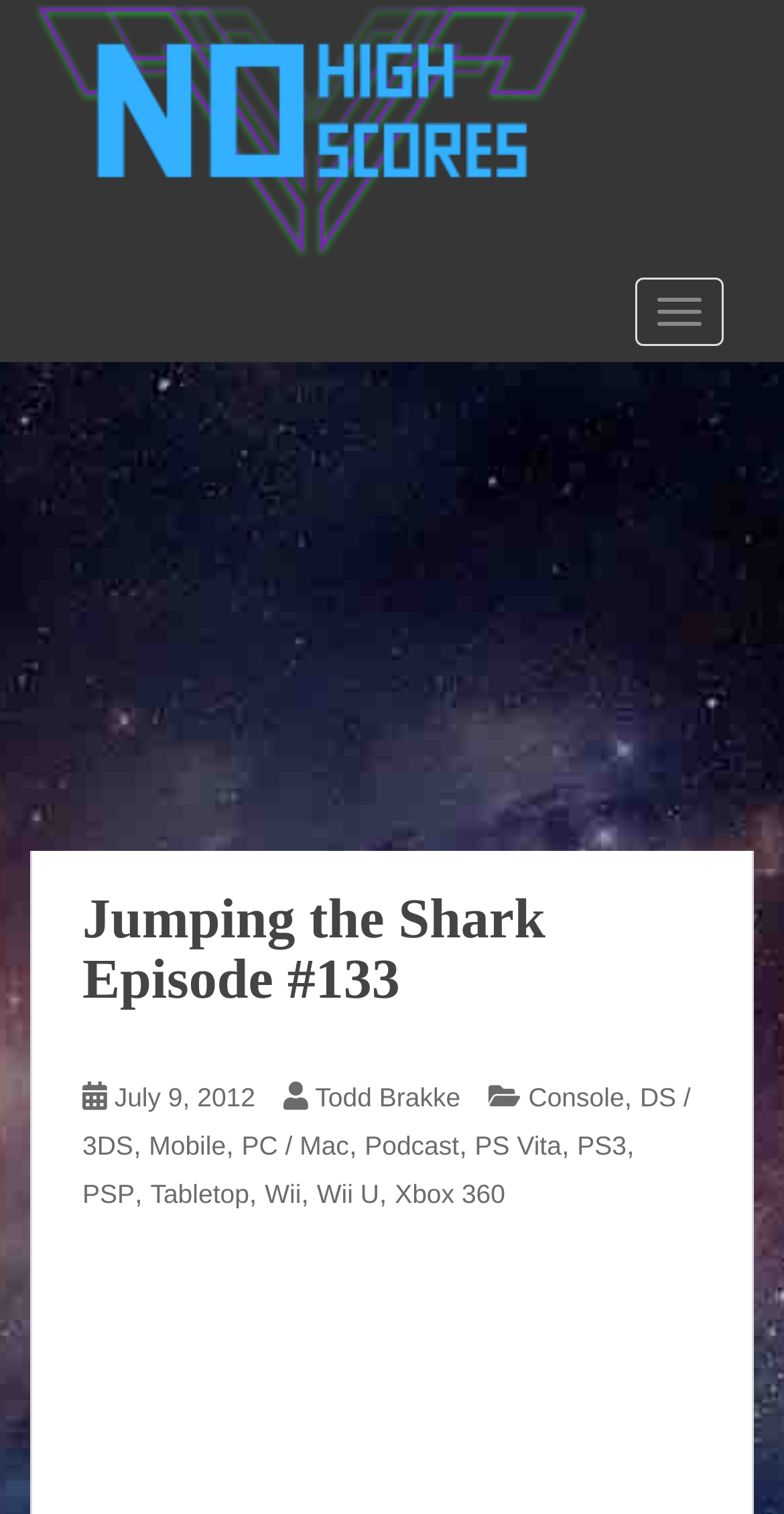How many categories are there in the webpage?
Answer the question based on the image using a single word or a brief phrase.

11